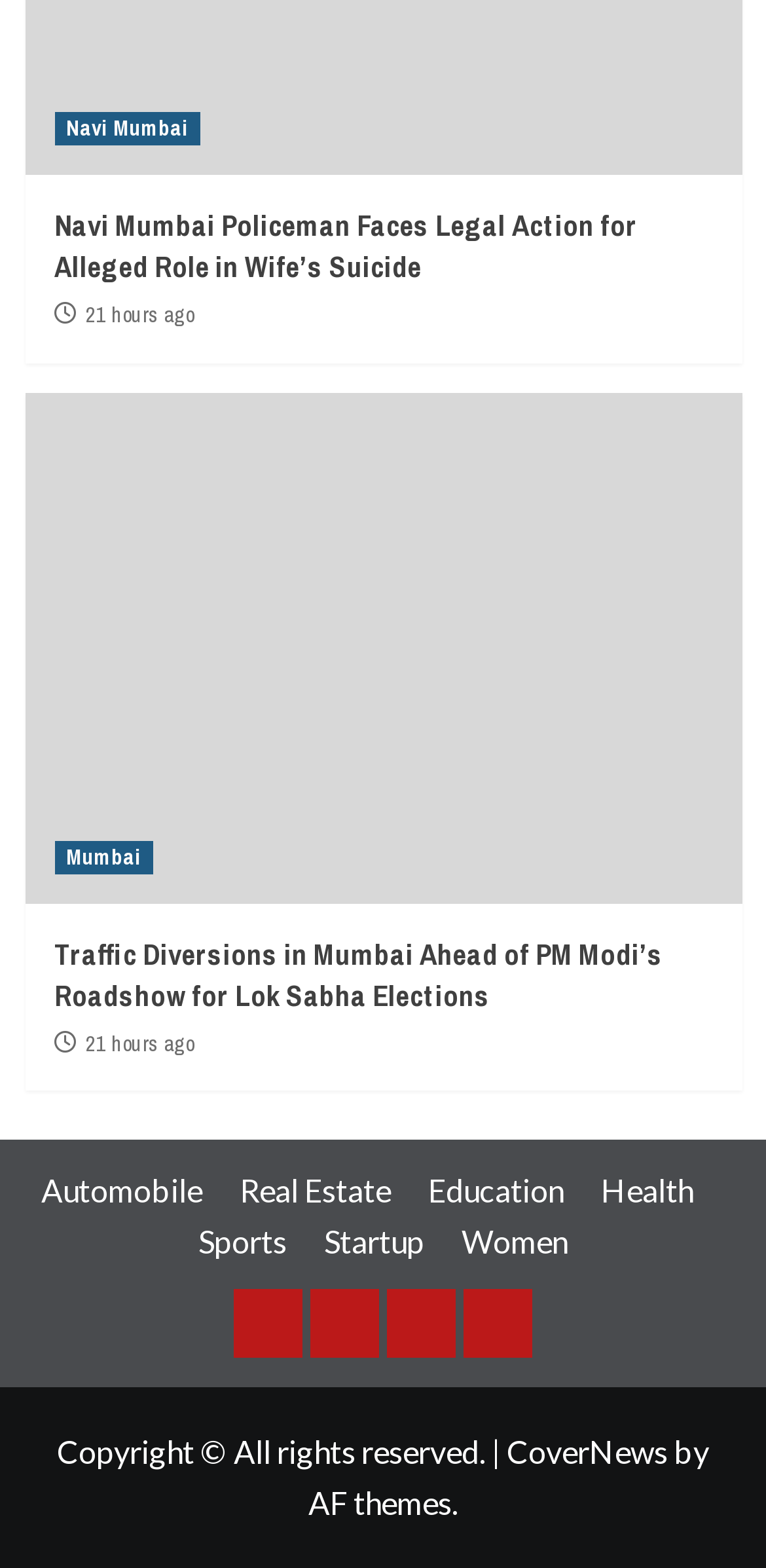Provide the bounding box coordinates for the UI element that is described by this text: "Facebook". The coordinates should be in the form of four float numbers between 0 and 1: [left, top, right, bottom].

[0.304, 0.822, 0.394, 0.866]